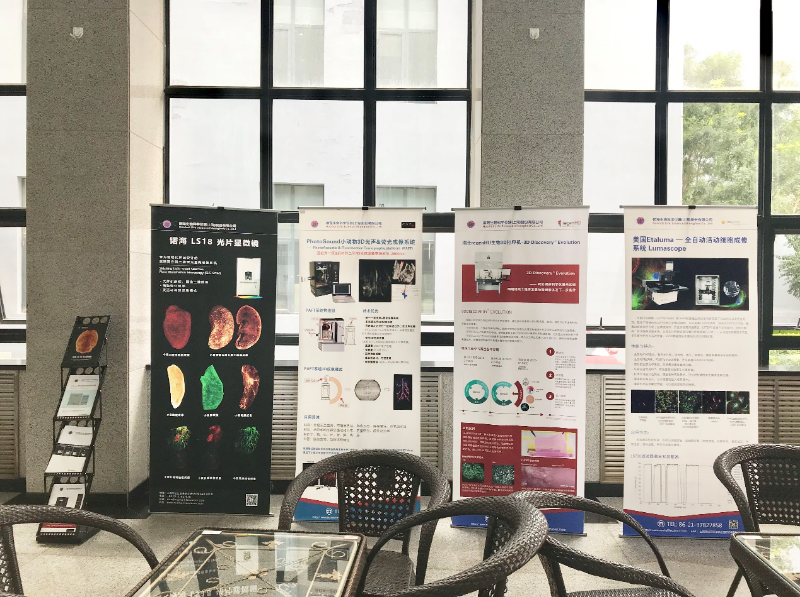How many languages are used on the middle banner?
Please provide a detailed answer to the question.

The middle banner presents details in both Chinese and English about innovative optical technologies and their applications, which implies that two languages are used on this banner.